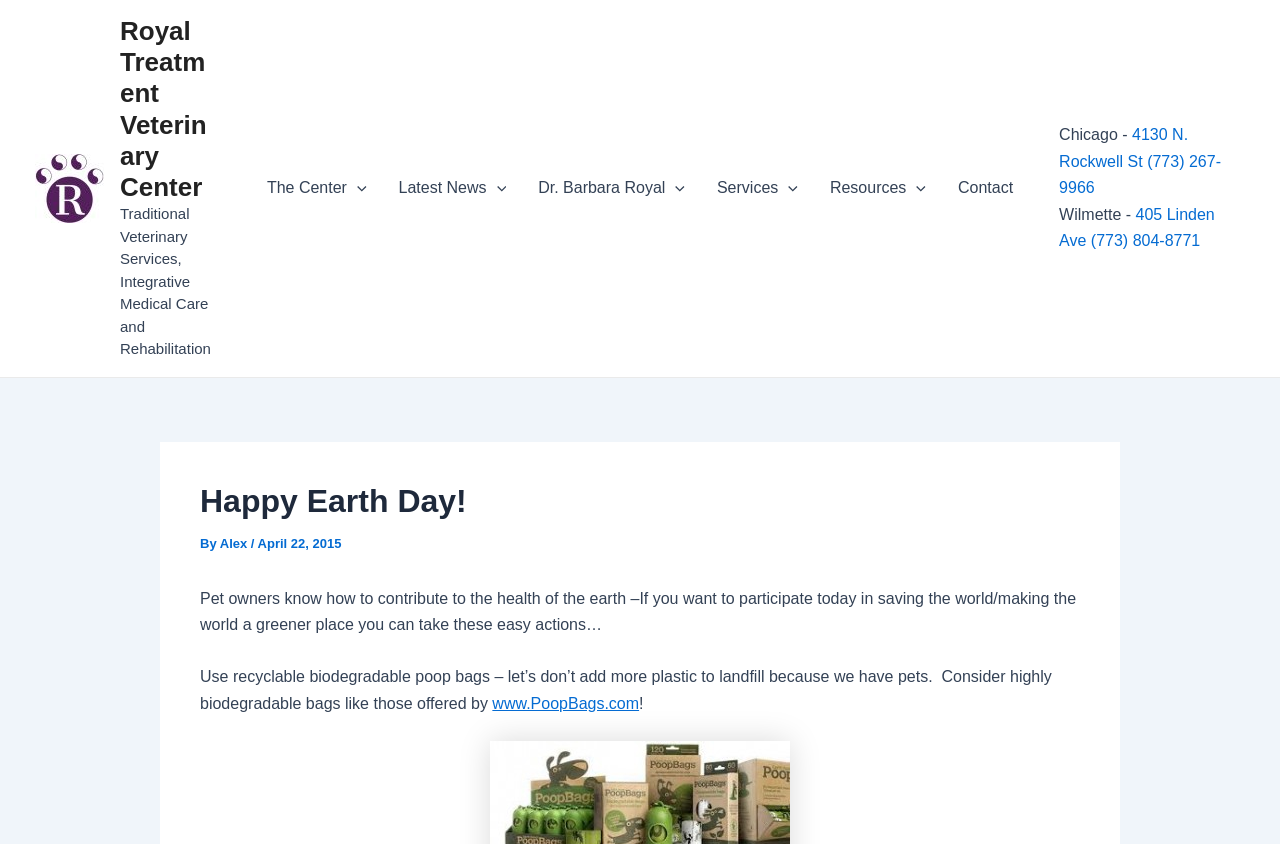For the element described, predict the bounding box coordinates as (top-left x, top-left y, bottom-right x, bottom-right y). All values should be between 0 and 1. Element description: Alex

[0.172, 0.635, 0.196, 0.653]